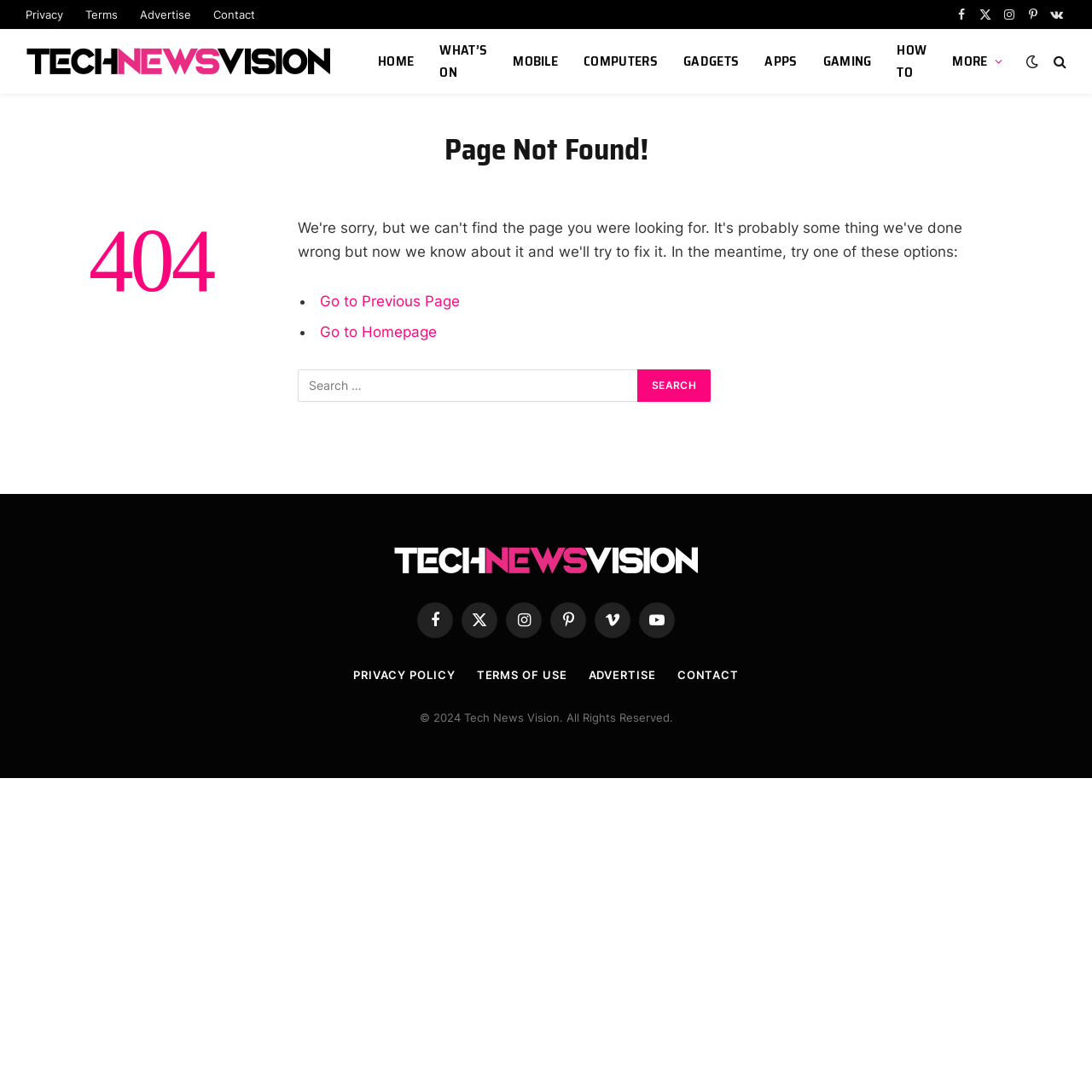Answer the following in one word or a short phrase: 
What is the name of the website?

Tech News Vision